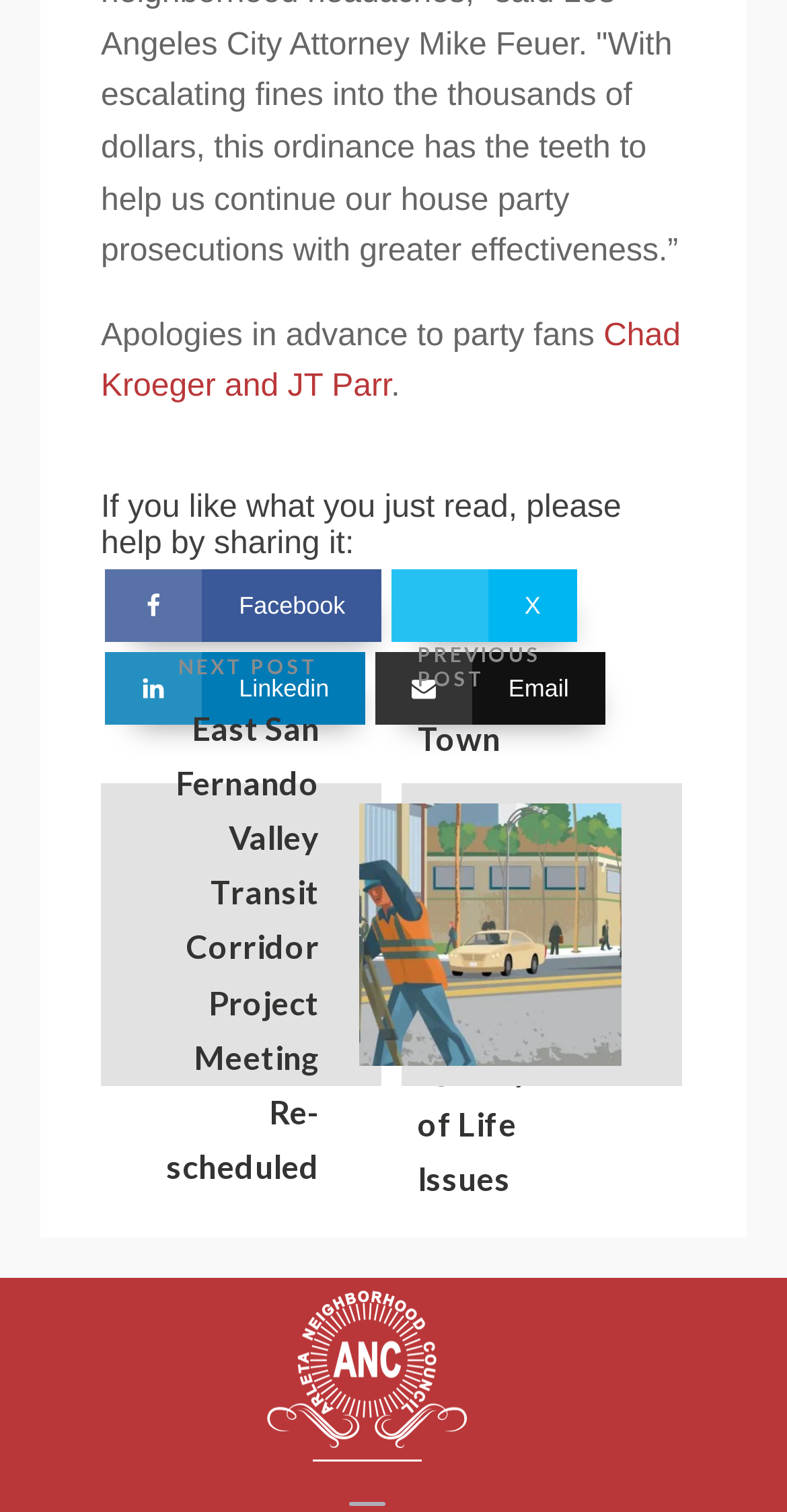Specify the bounding box coordinates of the area that needs to be clicked to achieve the following instruction: "Click on the Facebook link".

[0.134, 0.377, 0.485, 0.425]